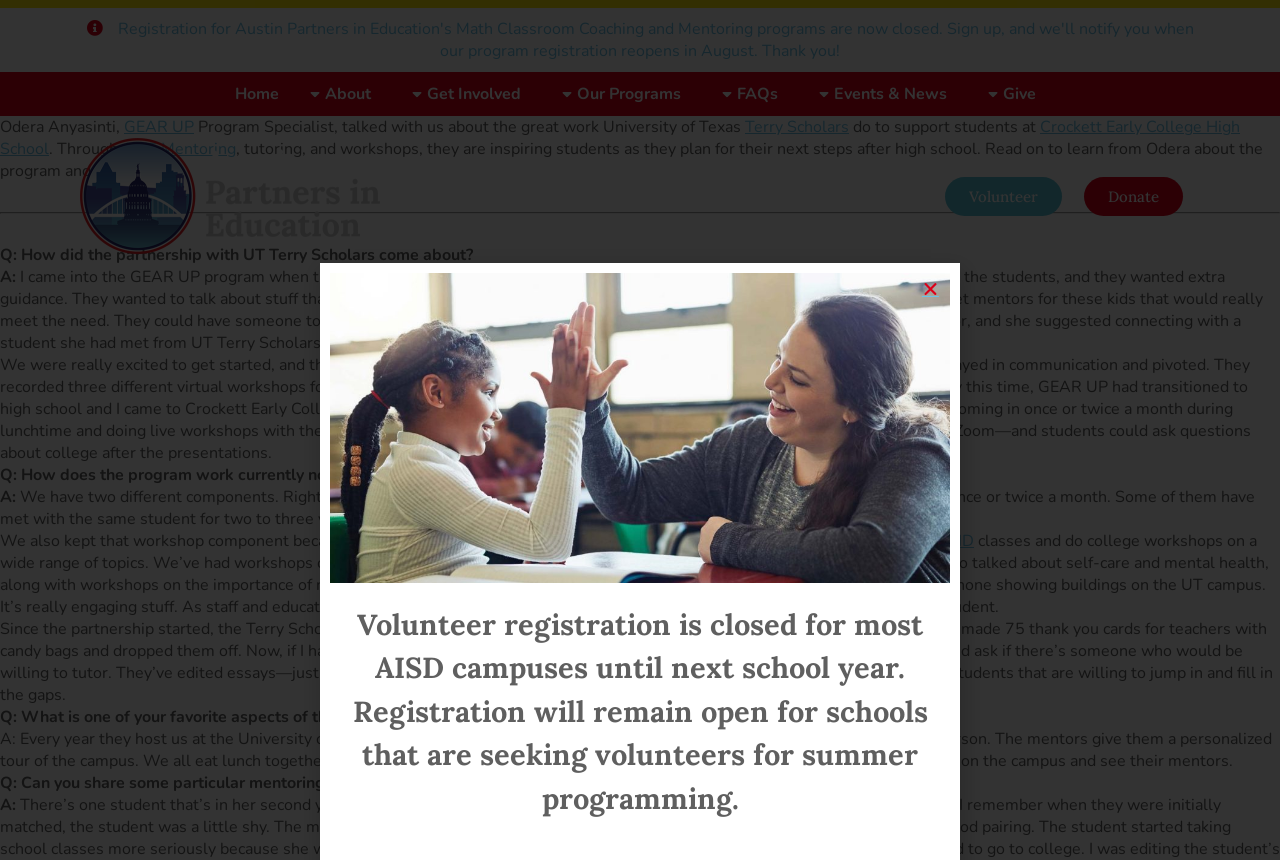Please determine the bounding box coordinates of the clickable area required to carry out the following instruction: "Click the 'Donate' button". The coordinates must be four float numbers between 0 and 1, represented as [left, top, right, bottom].

[0.847, 0.205, 0.924, 0.251]